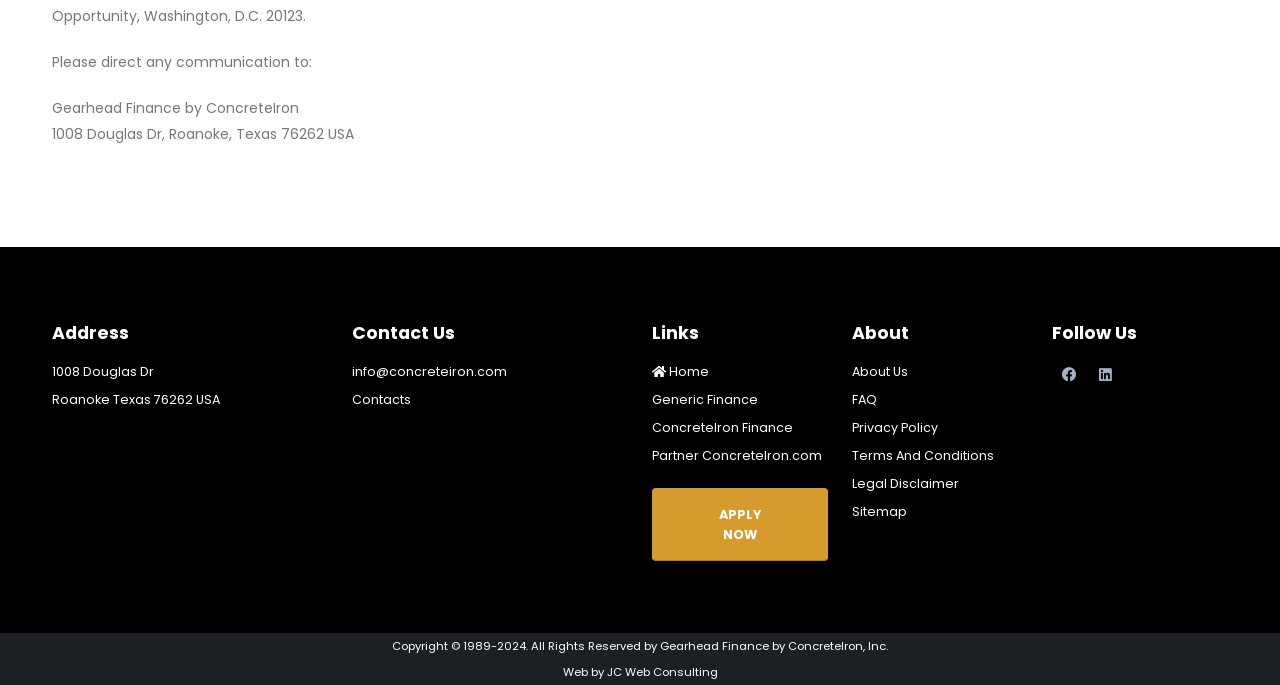What are the different sections on the webpage?
Look at the image and answer with only one word or phrase.

Address, Contact Us, Links, About, Follow Us